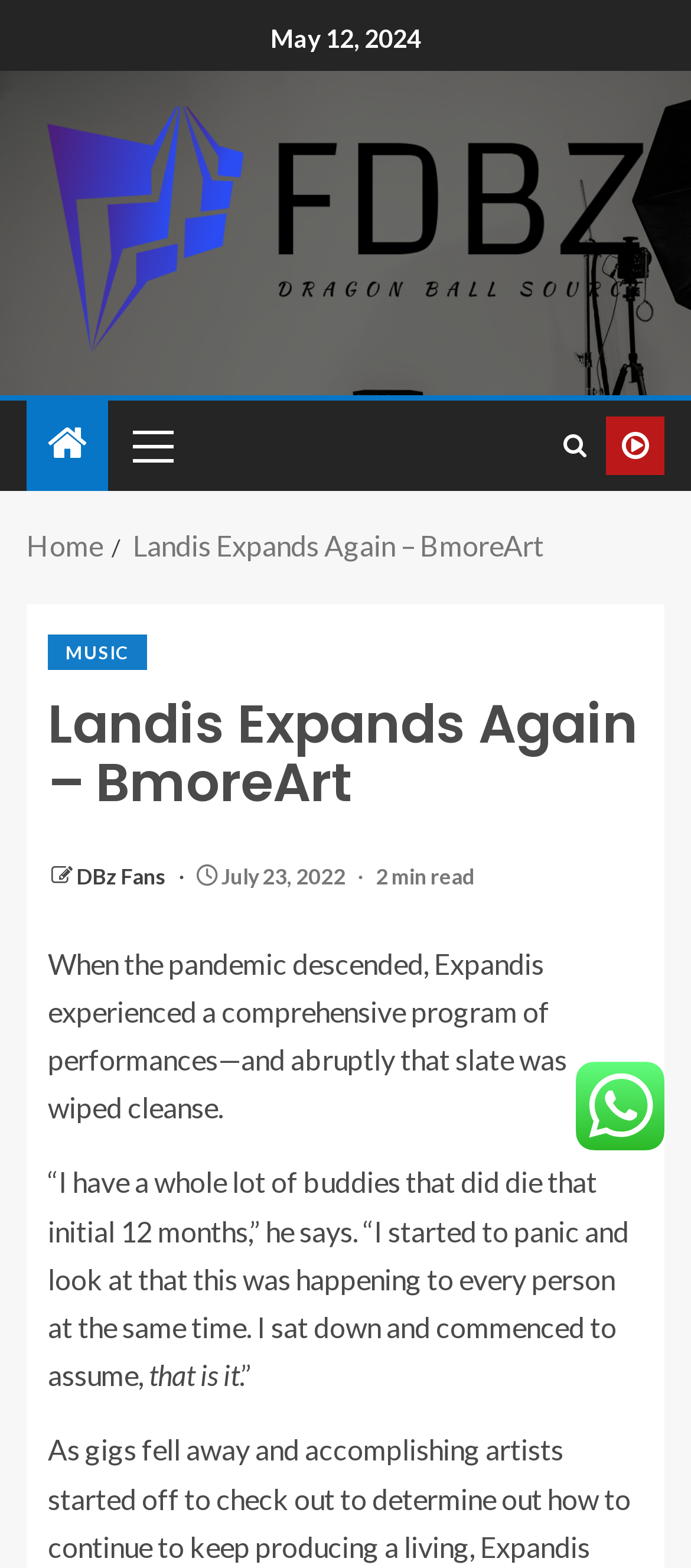Using the format (top-left x, top-left y, bottom-right x, bottom-right y), and given the element description, identify the bounding box coordinates within the screenshot: Home

[0.038, 0.337, 0.149, 0.358]